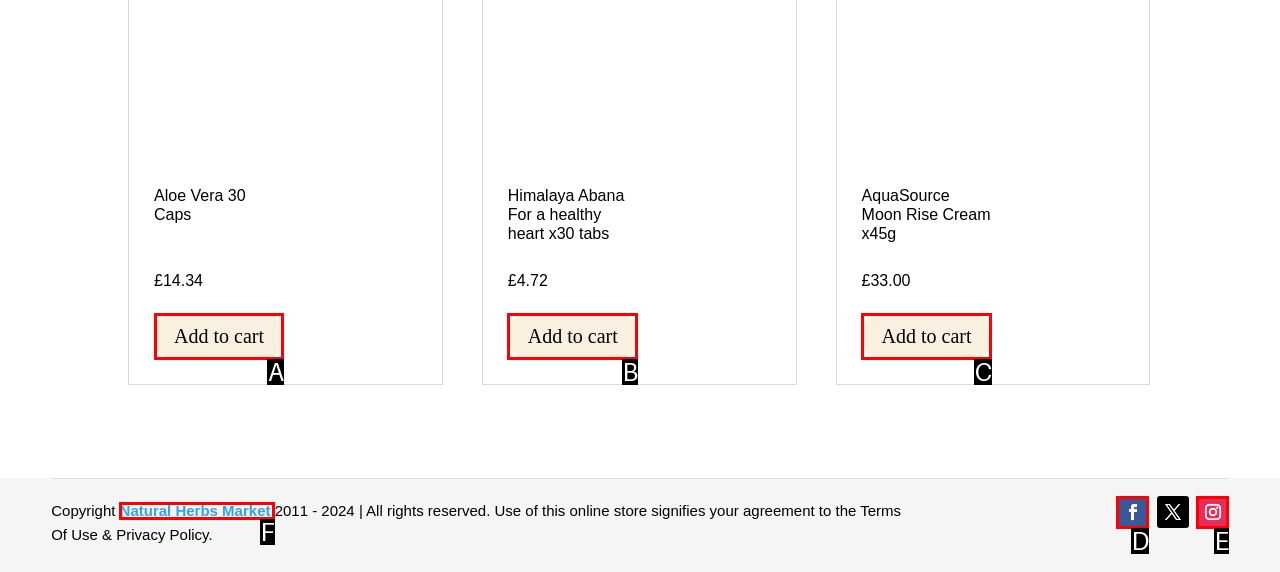Match the HTML element to the description: Add to cart. Answer with the letter of the correct option from the provided choices.

B